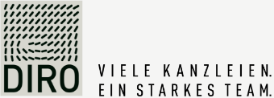Elaborate on the details you observe in the image.

The image features the logo of DIRO, a network of law firms, prominently displayed on the left side. The logo is surrounded by a distinct pattern, which adds a sense of identity to the branding. Next to the logo, there is a tagline in German that reads "VIELE KANZLEIEN. EIN STARKES TEAM," translating to "MANY LAW FIRMS. A STRONG NETWORK." This slogan encapsulates the essence of DIRO's collaborative approach among various law firms, emphasizing their strength and unity in providing legal services. The overall aesthetic is clean and professional, reflecting the integrity and commitment of the network to its clients.